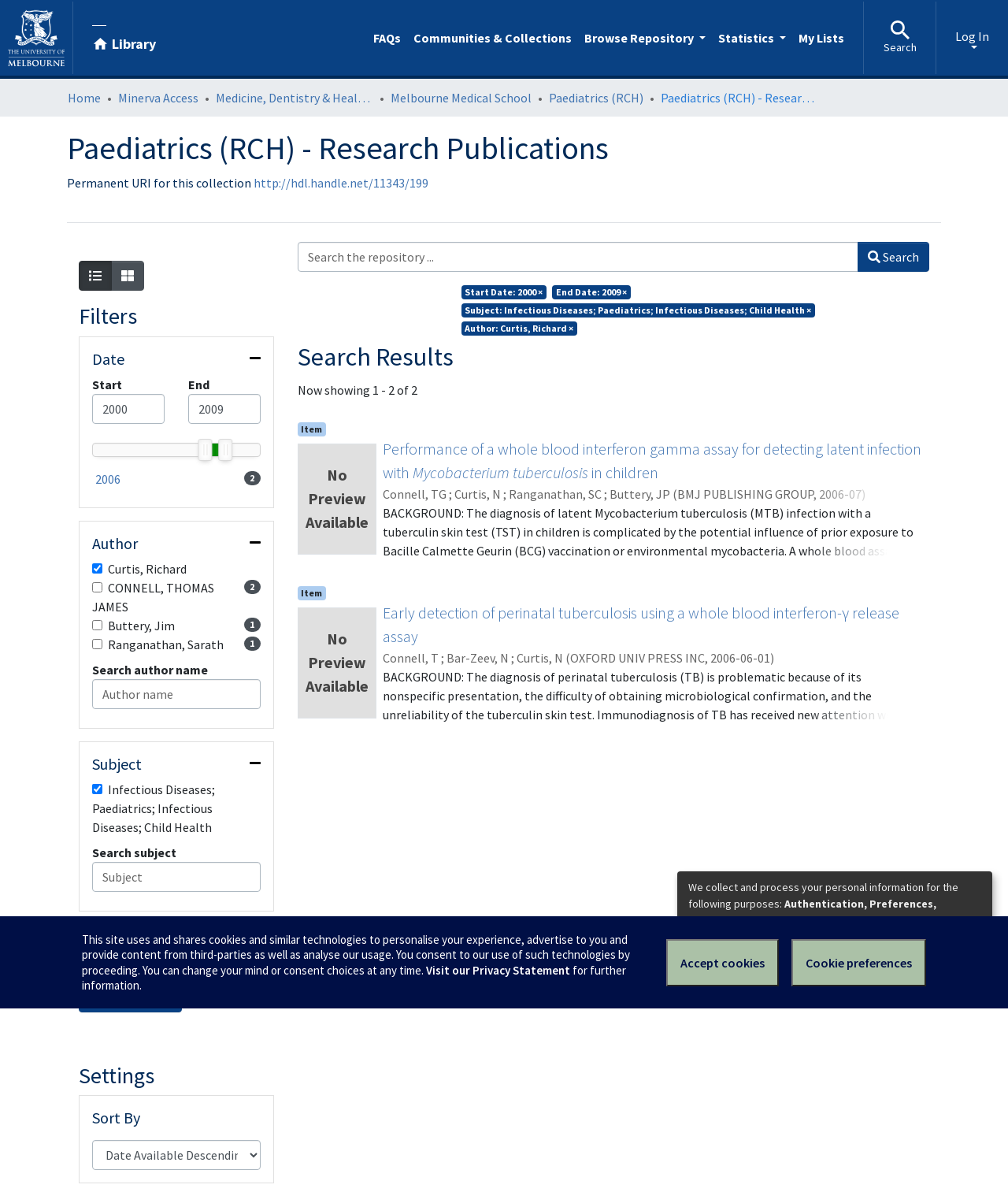Can you pinpoint the bounding box coordinates for the clickable element required for this instruction: "Search the repository"? The coordinates should be four float numbers between 0 and 1, i.e., [left, top, right, bottom].

[0.851, 0.203, 0.922, 0.228]